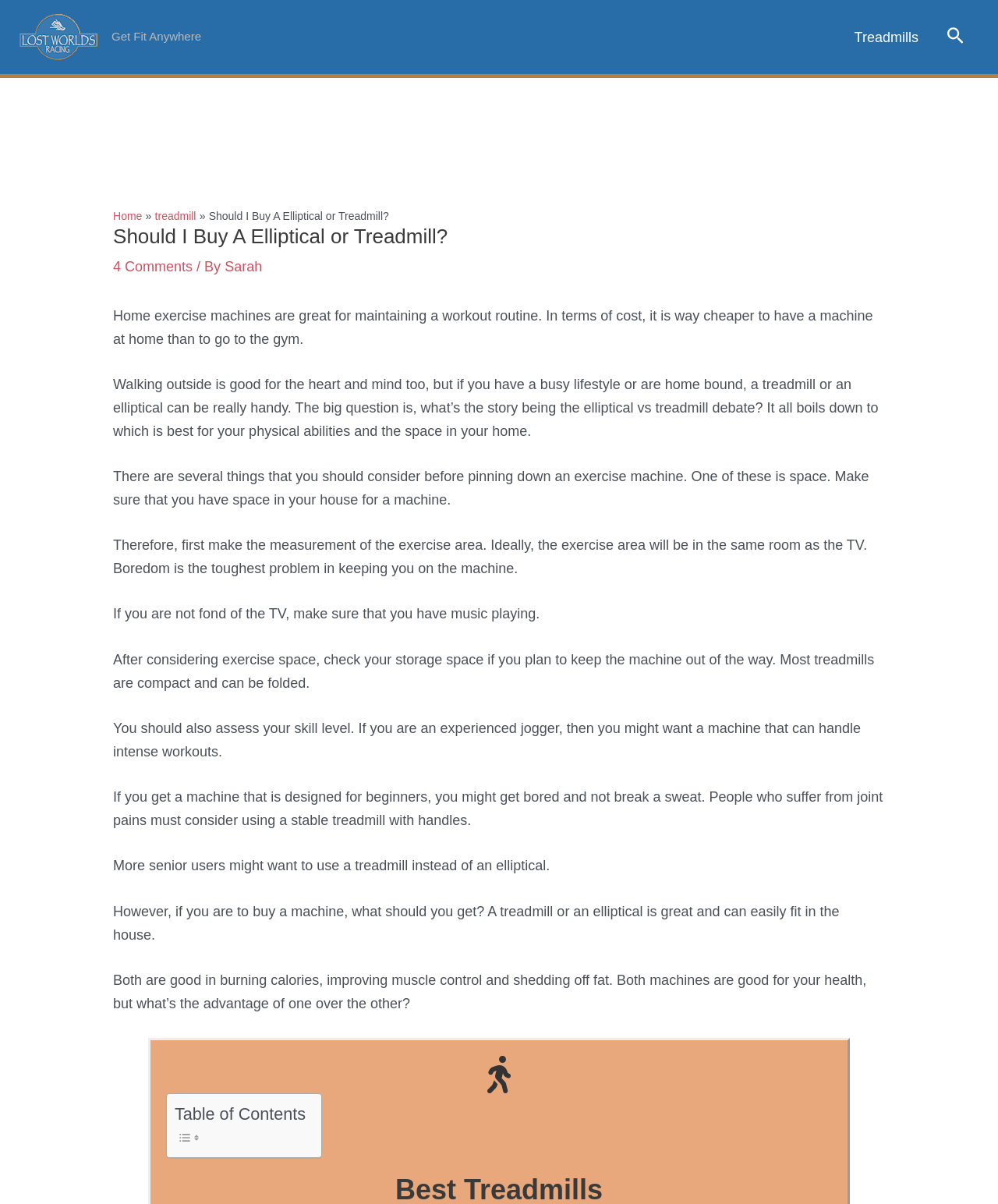What is the purpose of having a TV or music near the exercise area?
Please describe in detail the information shown in the image to answer the question.

The webpage mentions that having a TV or music near the exercise area can help avoid boredom, which is a common problem when using exercise machines.